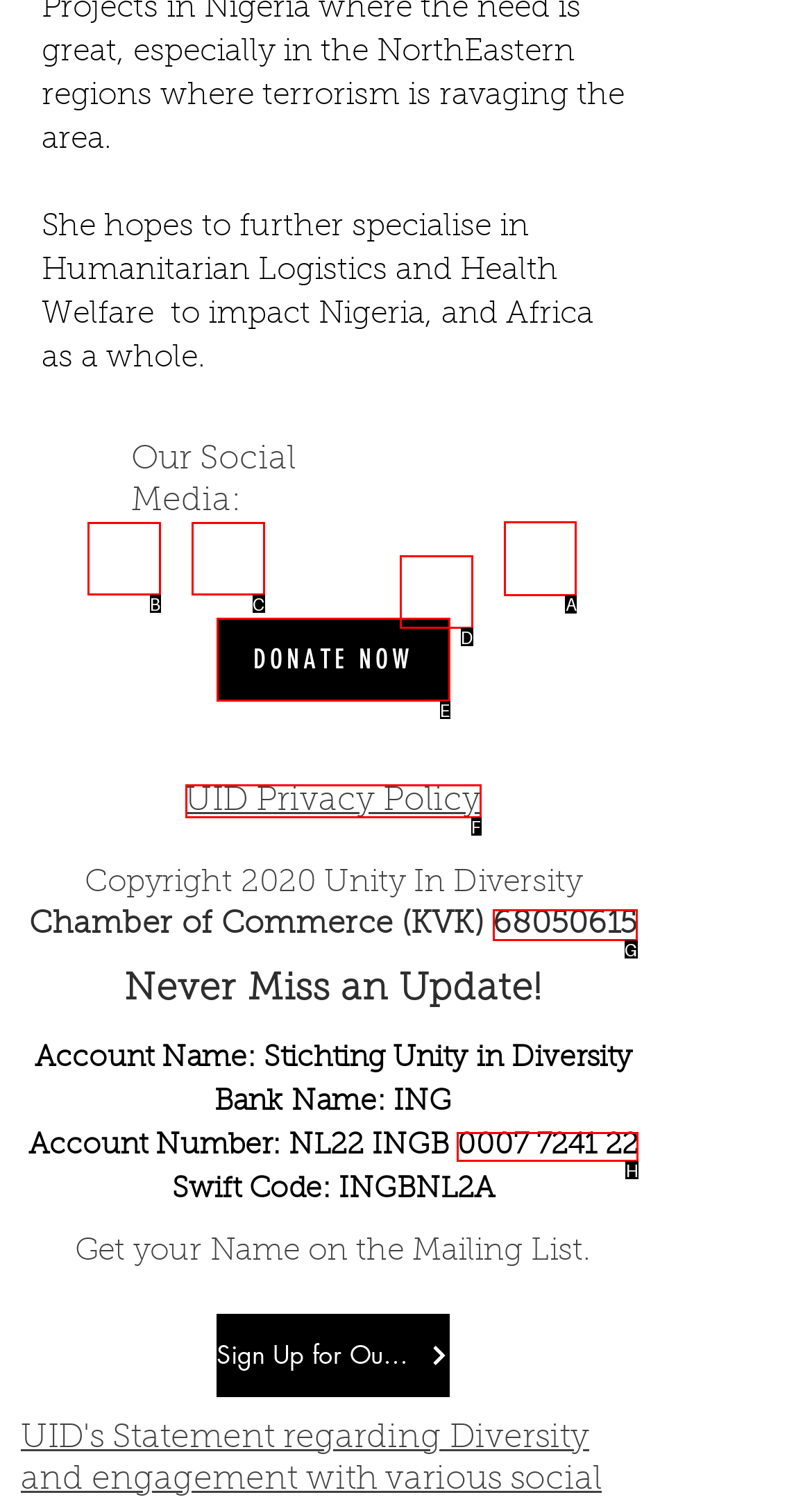For the task "Click on LinkedIn", which option's letter should you click? Answer with the letter only.

A